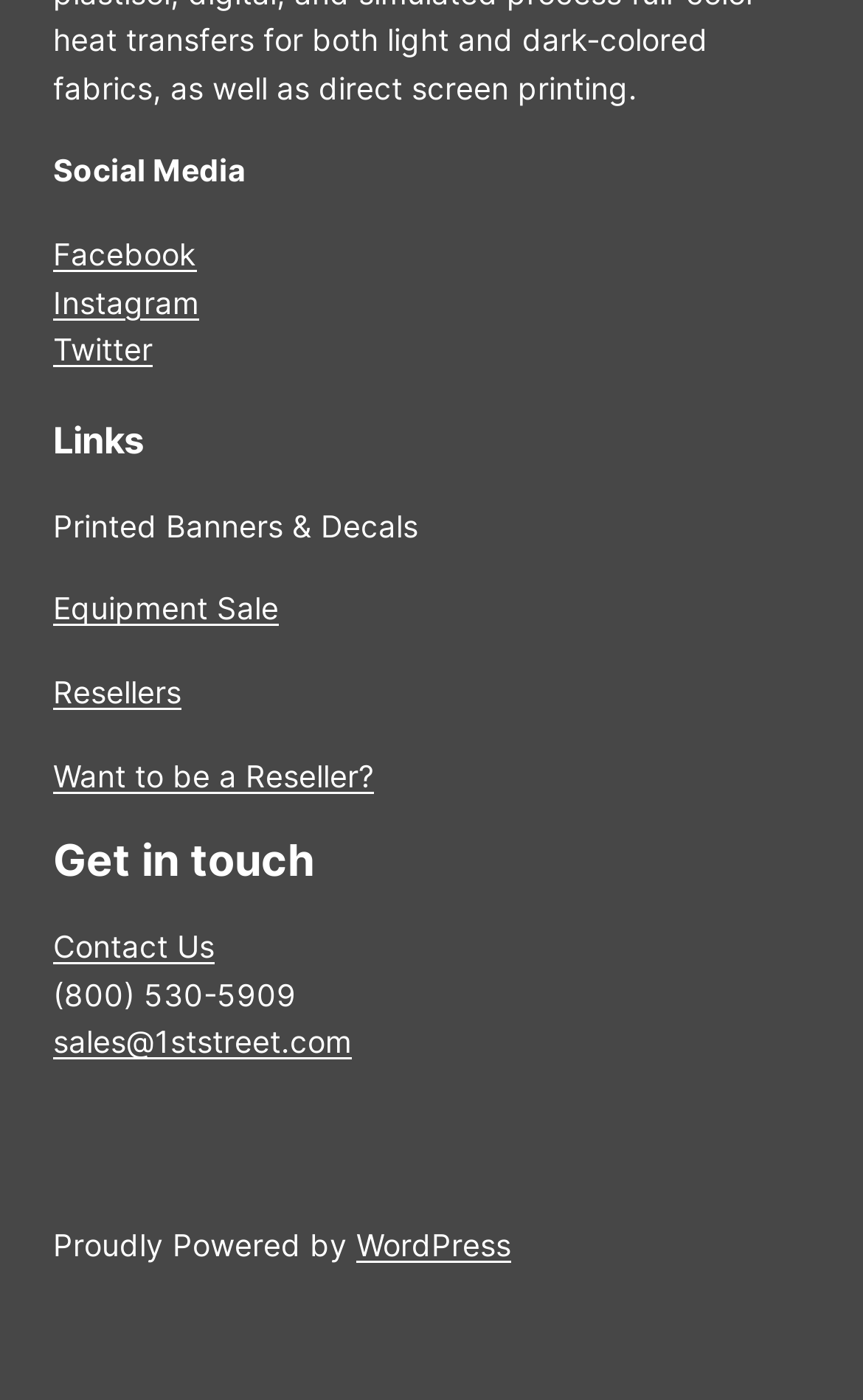Pinpoint the bounding box coordinates of the area that should be clicked to complete the following instruction: "Learn about WordPress". The coordinates must be given as four float numbers between 0 and 1, i.e., [left, top, right, bottom].

[0.413, 0.877, 0.592, 0.902]